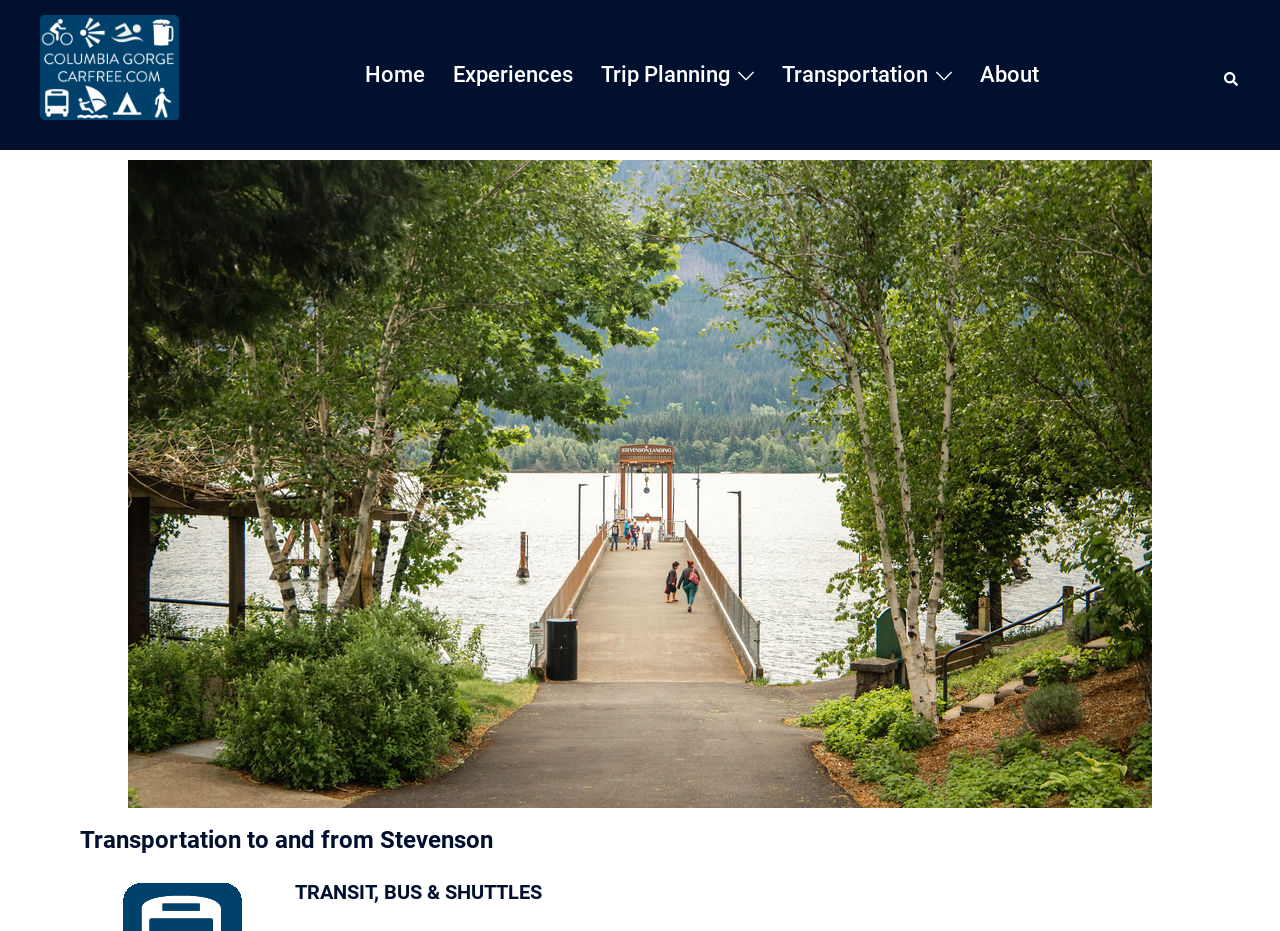Find the bounding box coordinates of the element you need to click on to perform this action: 'plan a trip'. The coordinates should be represented by four float values between 0 and 1, in the format [left, top, right, bottom].

[0.469, 0.061, 0.57, 0.1]